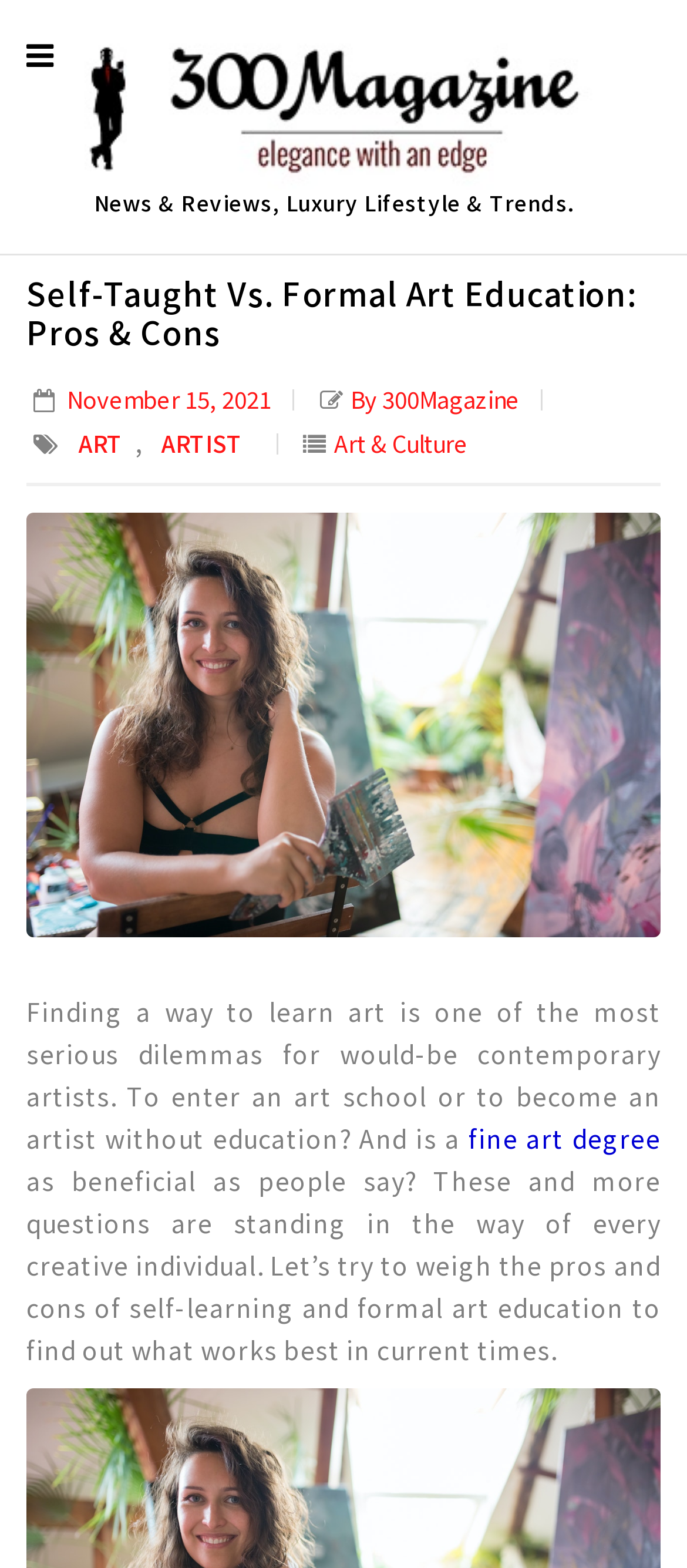Based on the image, please respond to the question with as much detail as possible:
What are the two options for learning art?

The two options for learning art are mentioned in the introduction of the article, where it is stated that 'Finding a way to learn art is one of the most serious dilemmas for would-be contemporary artists. To enter an art school or to become an artist without education?'.